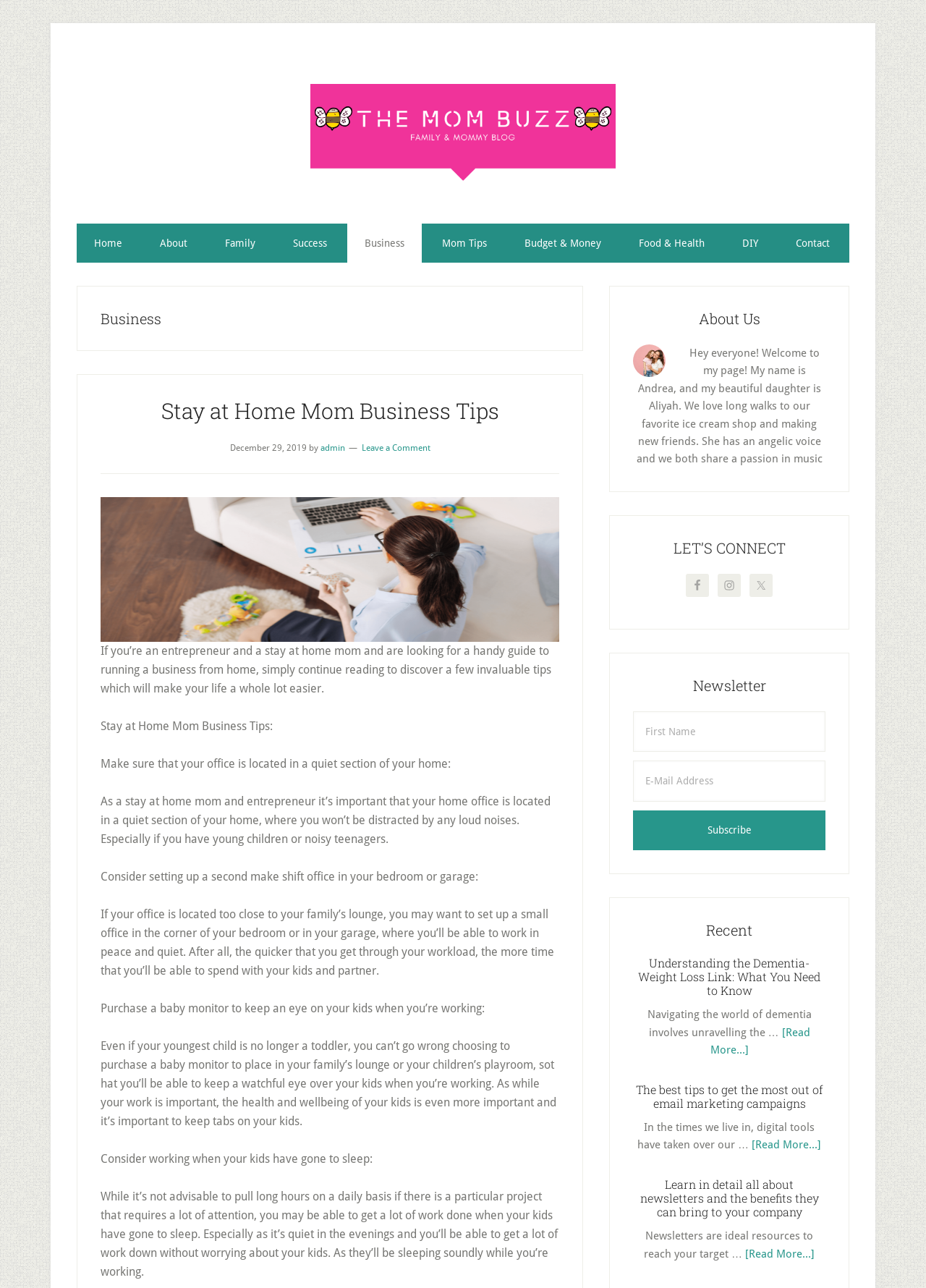What is the date of the current article?
Relying on the image, give a concise answer in one word or a brief phrase.

December 29, 2019